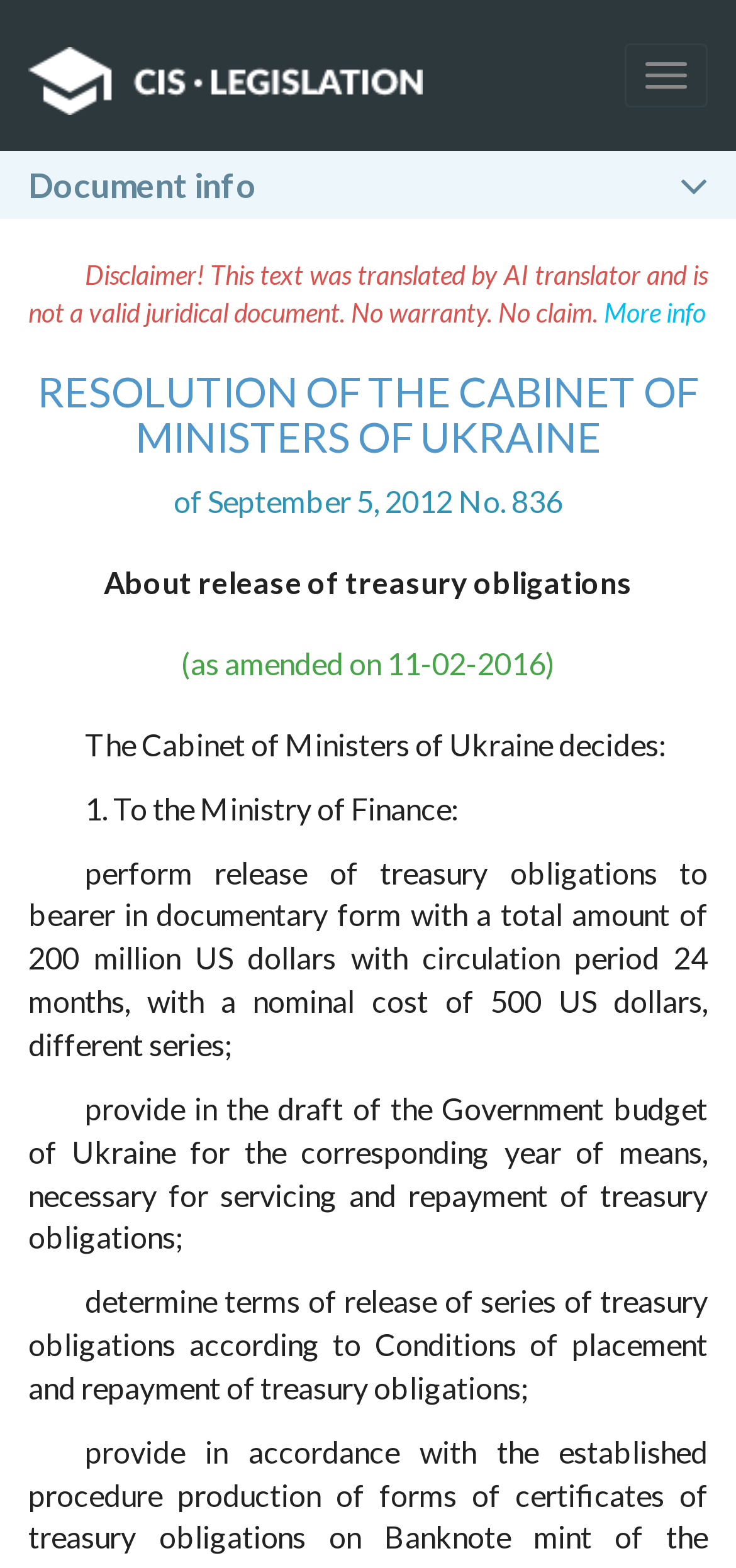Refer to the screenshot and give an in-depth answer to this question: What is the nominal cost of each treasury obligation?

I found the nominal cost of each treasury obligation by reading the text 'perform release of treasury obligations to bearer in documentary form with a total amount of 200 million US dollars with circulation period 24 months, with a nominal cost of 500 US dollars...' which is a part of the resolution content.